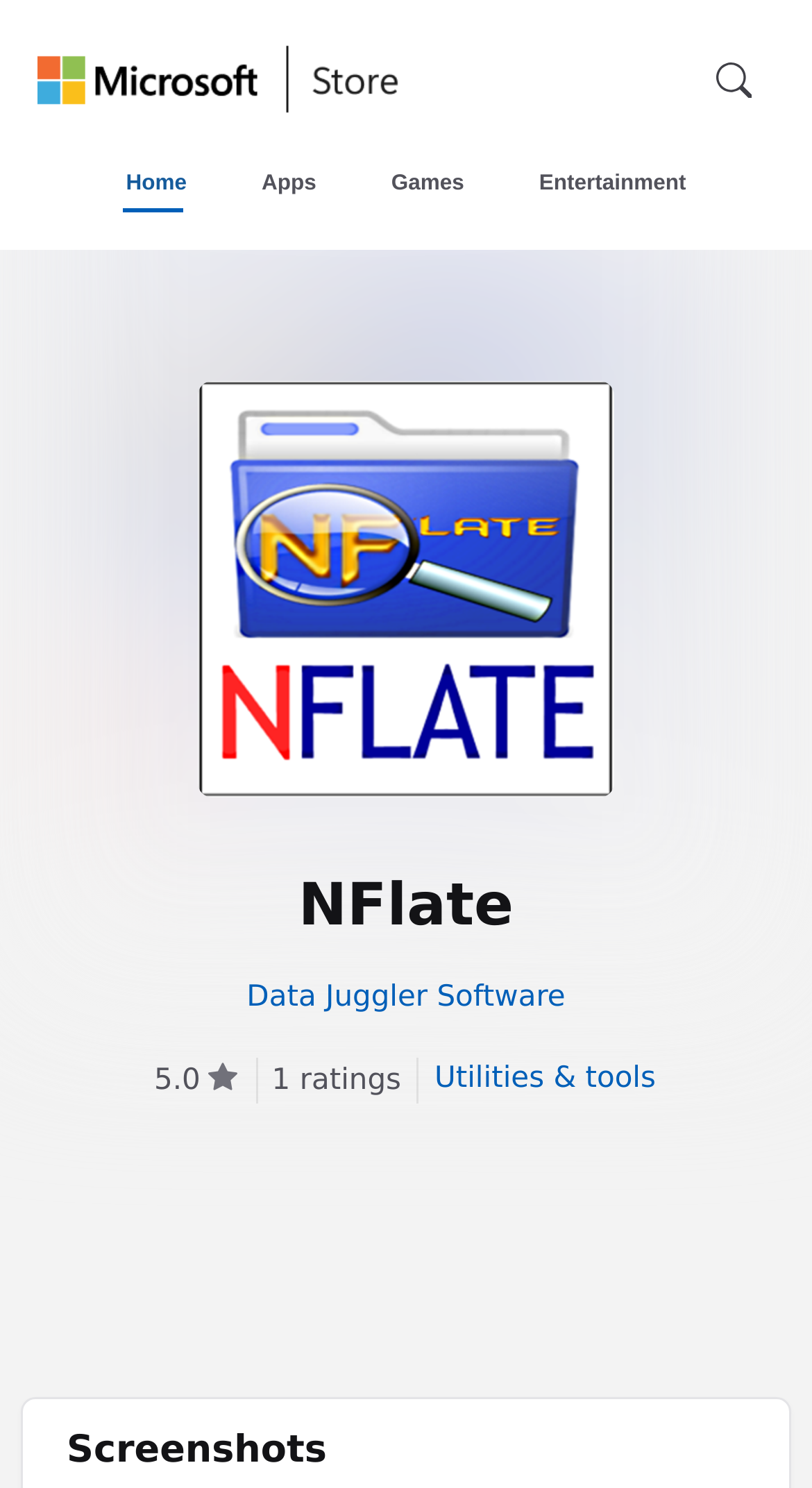Determine the bounding box coordinates for the HTML element described here: "aria-label="Universal Microsoft website"".

[0.045, 0.029, 0.353, 0.08]